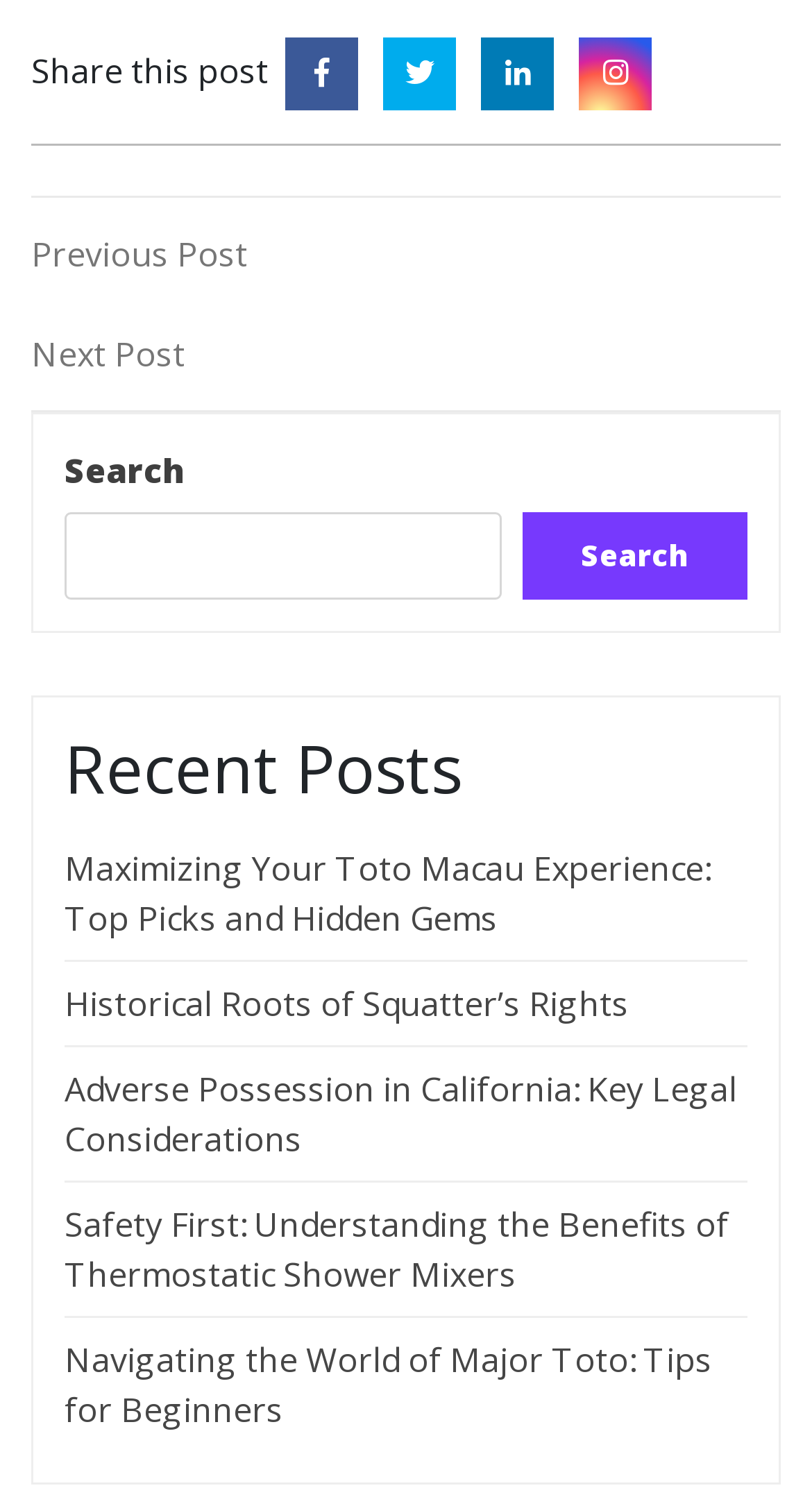Based on the element description "Next PostNext Post", predict the bounding box coordinates of the UI element.

[0.038, 0.221, 0.962, 0.254]